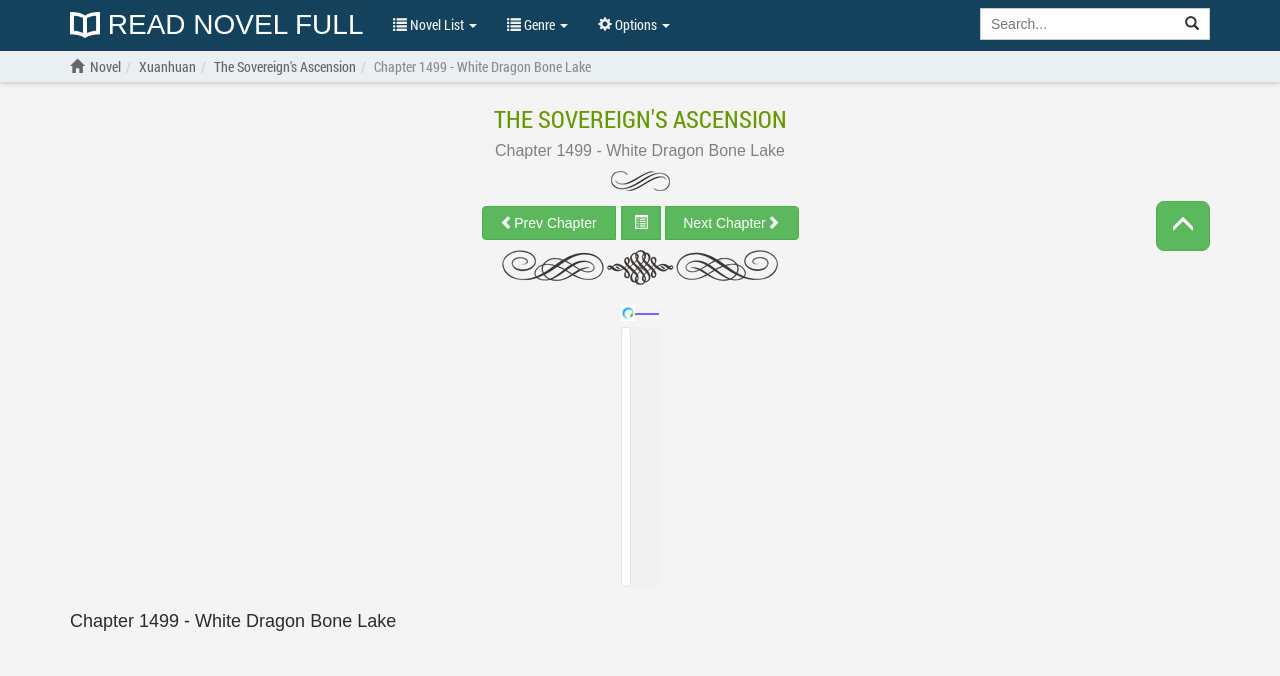Can you determine the main header of this webpage?

The Sovereign's Ascension